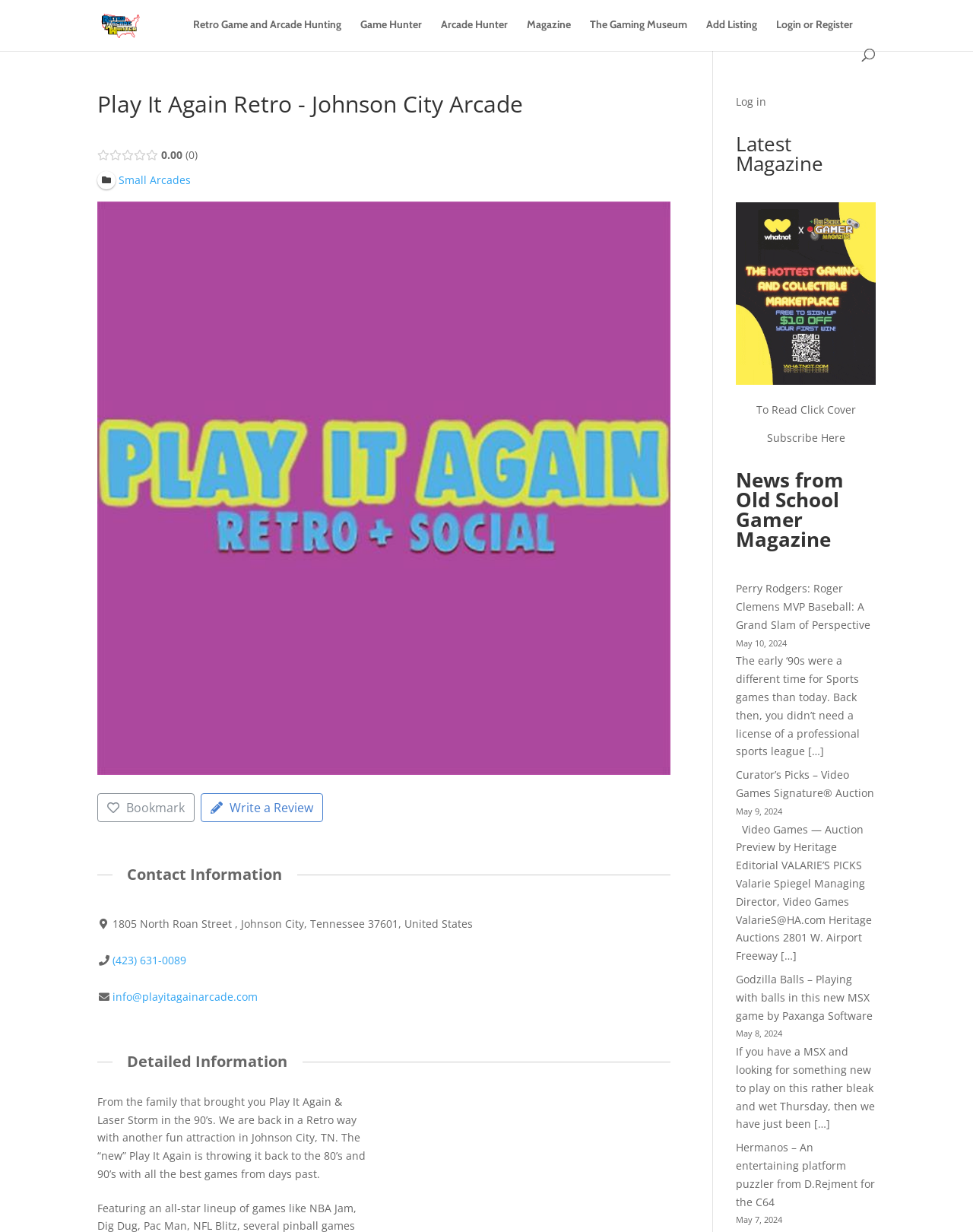Given the description "Bookmark", determine the bounding box of the corresponding UI element.

[0.1, 0.644, 0.2, 0.667]